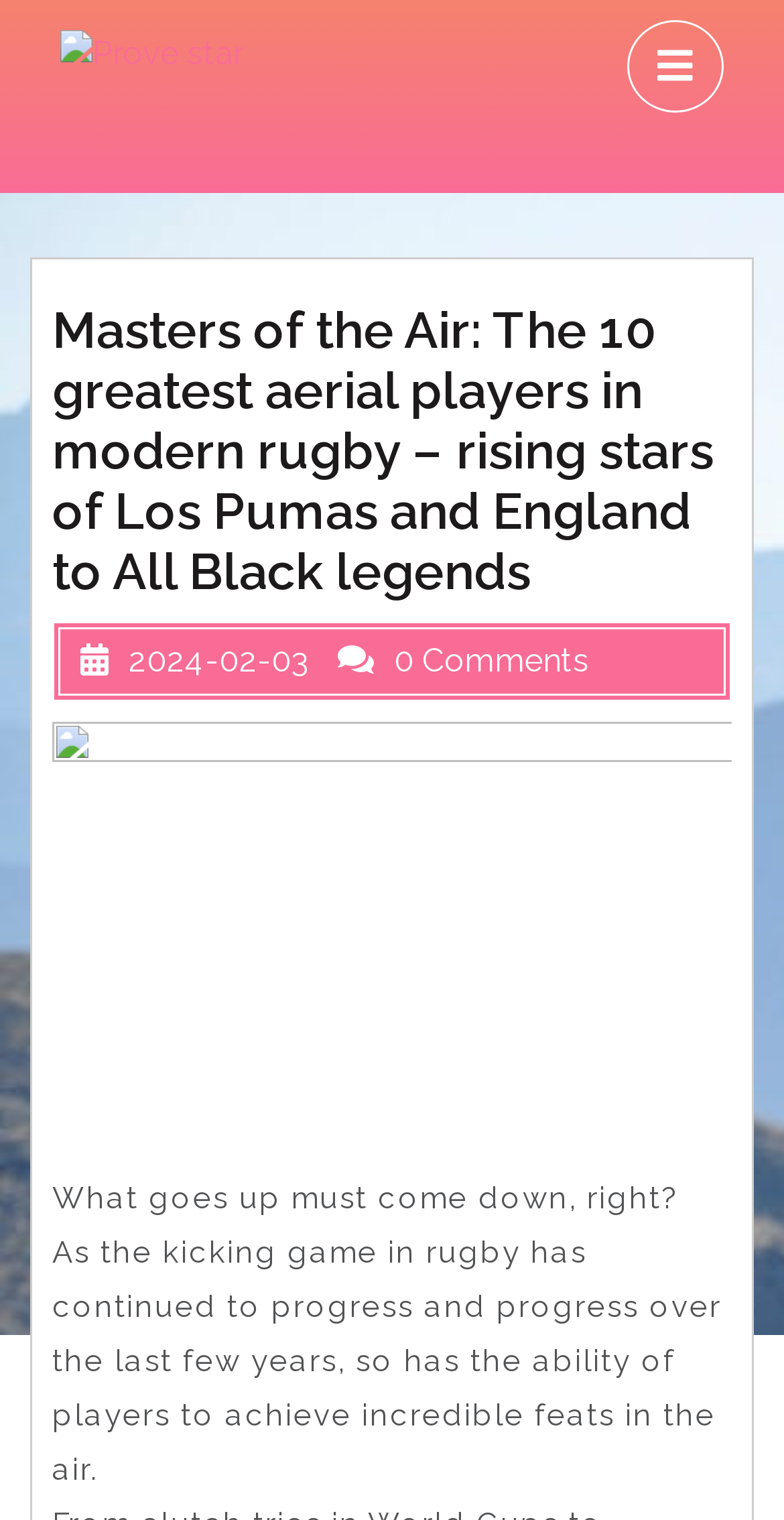Respond with a single word or phrase to the following question: What is the topic of this article?

Rugby